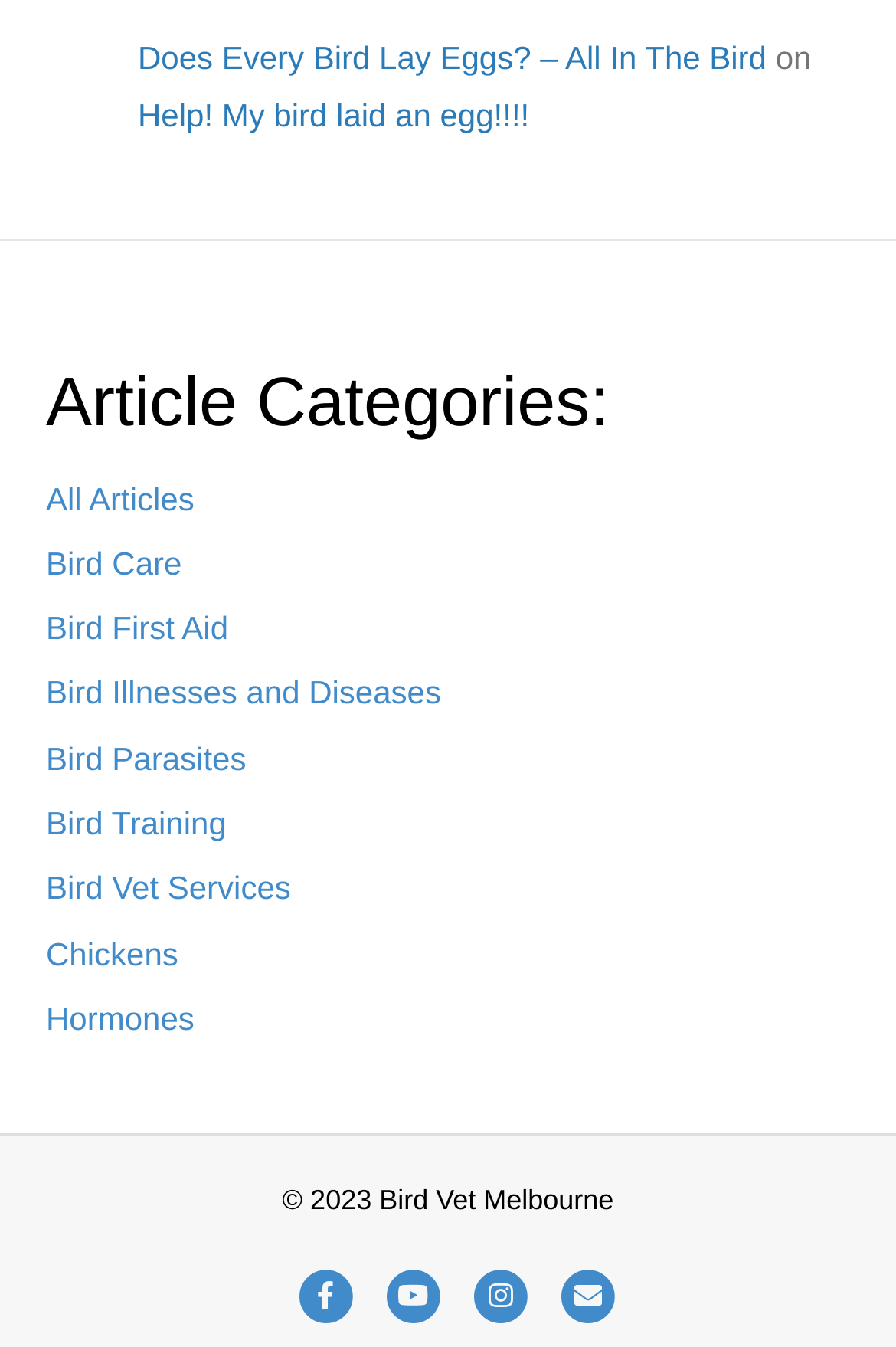Please determine the bounding box coordinates for the element that should be clicked to follow these instructions: "View contact information".

None